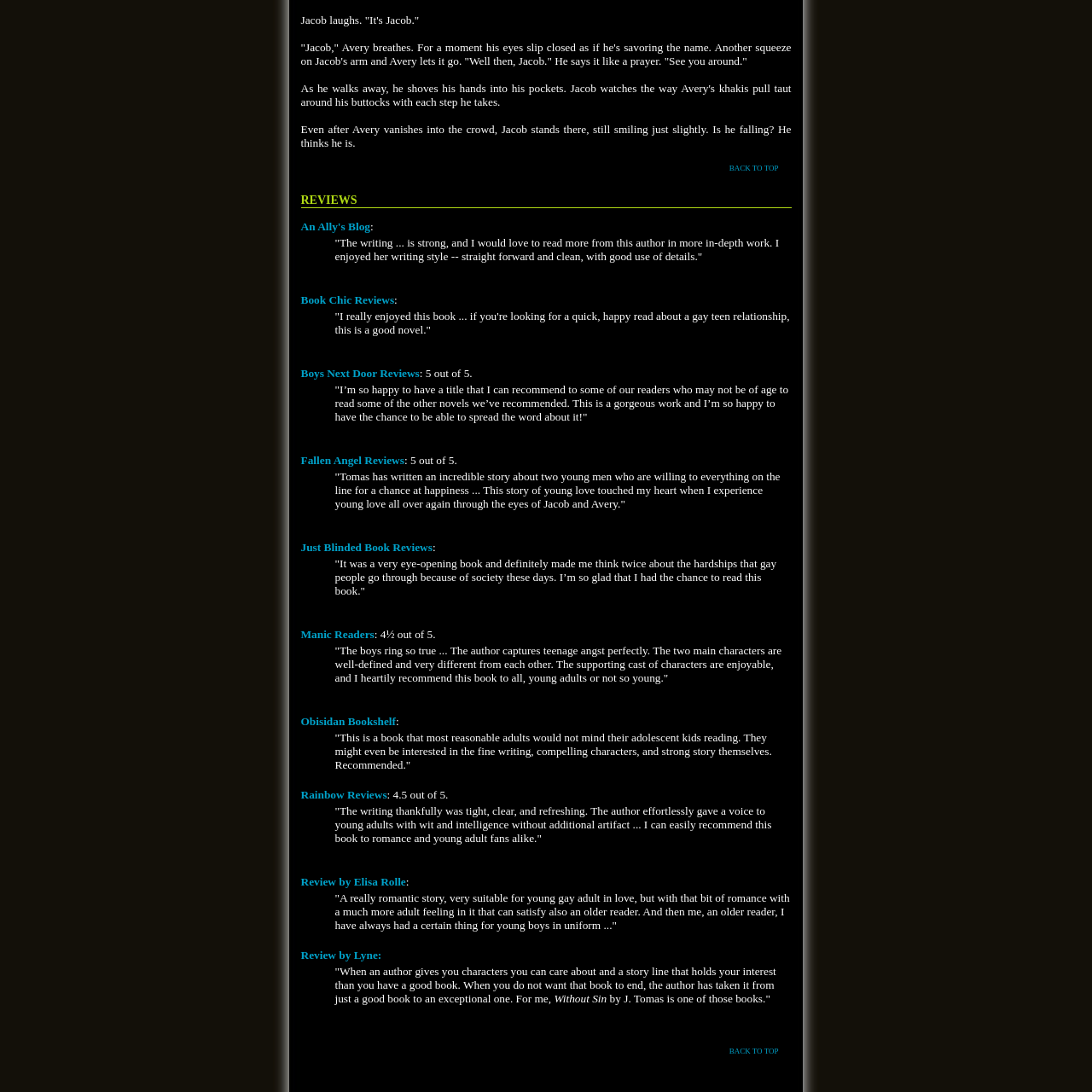Locate the bounding box coordinates of the clickable area to execute the instruction: "Check out the review from 'Rainbow Reviews'". Provide the coordinates as four float numbers between 0 and 1, represented as [left, top, right, bottom].

[0.307, 0.736, 0.707, 0.773]